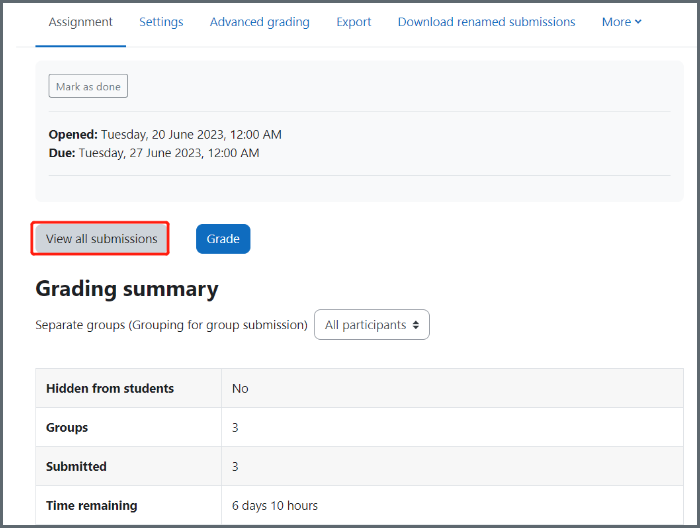Thoroughly describe the content and context of the image.

The image displays a portion of an educational platform's assignment interface, highlighting essential features for both instructors and students. At the top, it shows assignment details, including the opening and due dates: "Opened: Tuesday, 20 June 2023, 12:00 AM" and "Due: Tuesday, 27 June 2023, 12:00 AM." There are buttons labeled "Mark as done," "View all submissions," and "Grade," indicating that the user can manage the assignment effectively. 

Below the buttons, the "Grading summary" section provides crucial statistics about the assignment. It mentions that the assignment is not hidden from students, specifies that there are three groups, and notes three submissions received. Additionally, it displays the countdown timer showing "Time remaining: 6 days 10 hours" until the assignment closes, thereby giving students a clear indication of the deadline. This layout supports user navigation and enhances the overall experience on the platform.